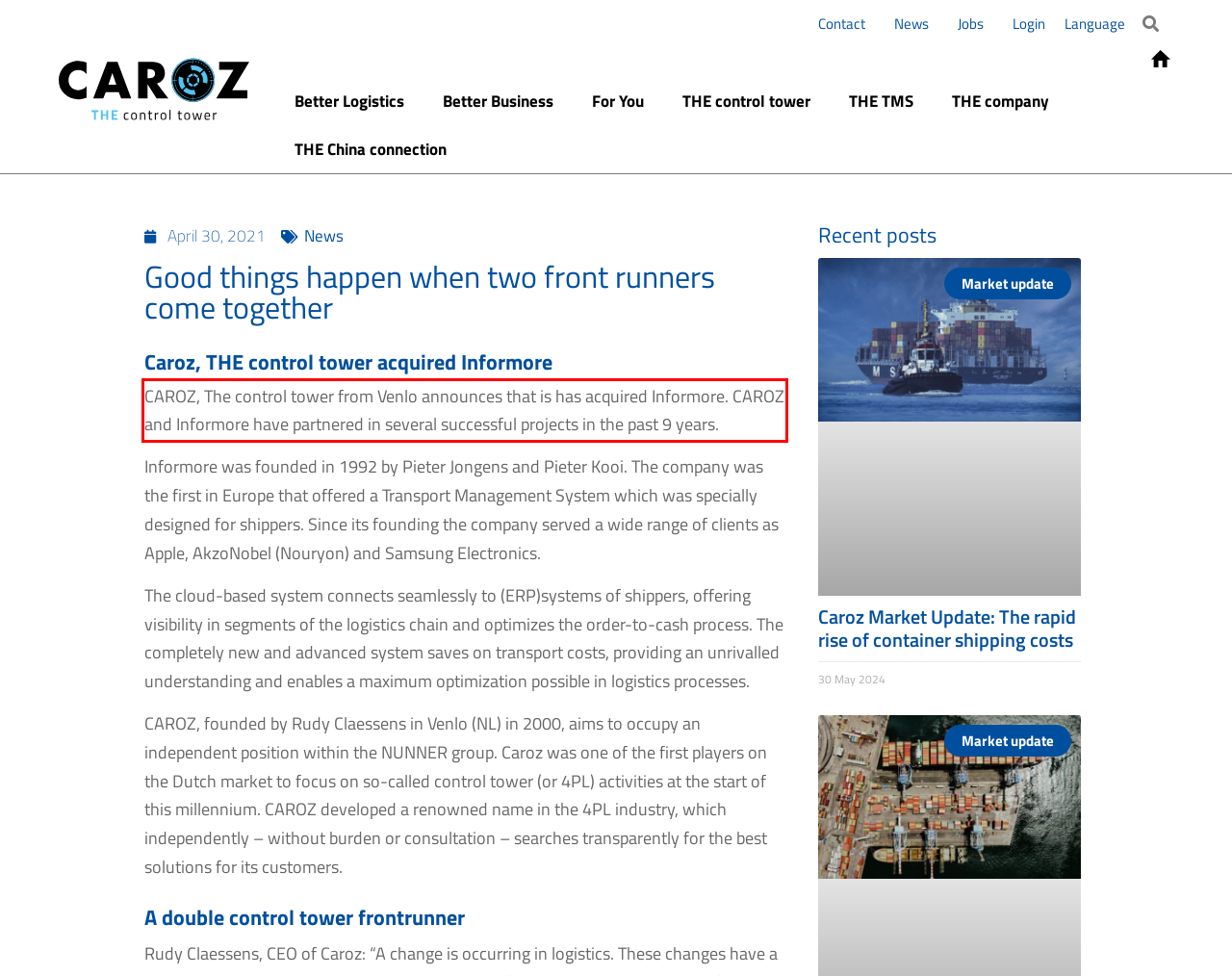Identify and extract the text within the red rectangle in the screenshot of the webpage.

CAROZ, The control tower from Venlo announces that is has acquired Informore. CAROZ and Informore have partnered in several successful projects in the past 9 years.